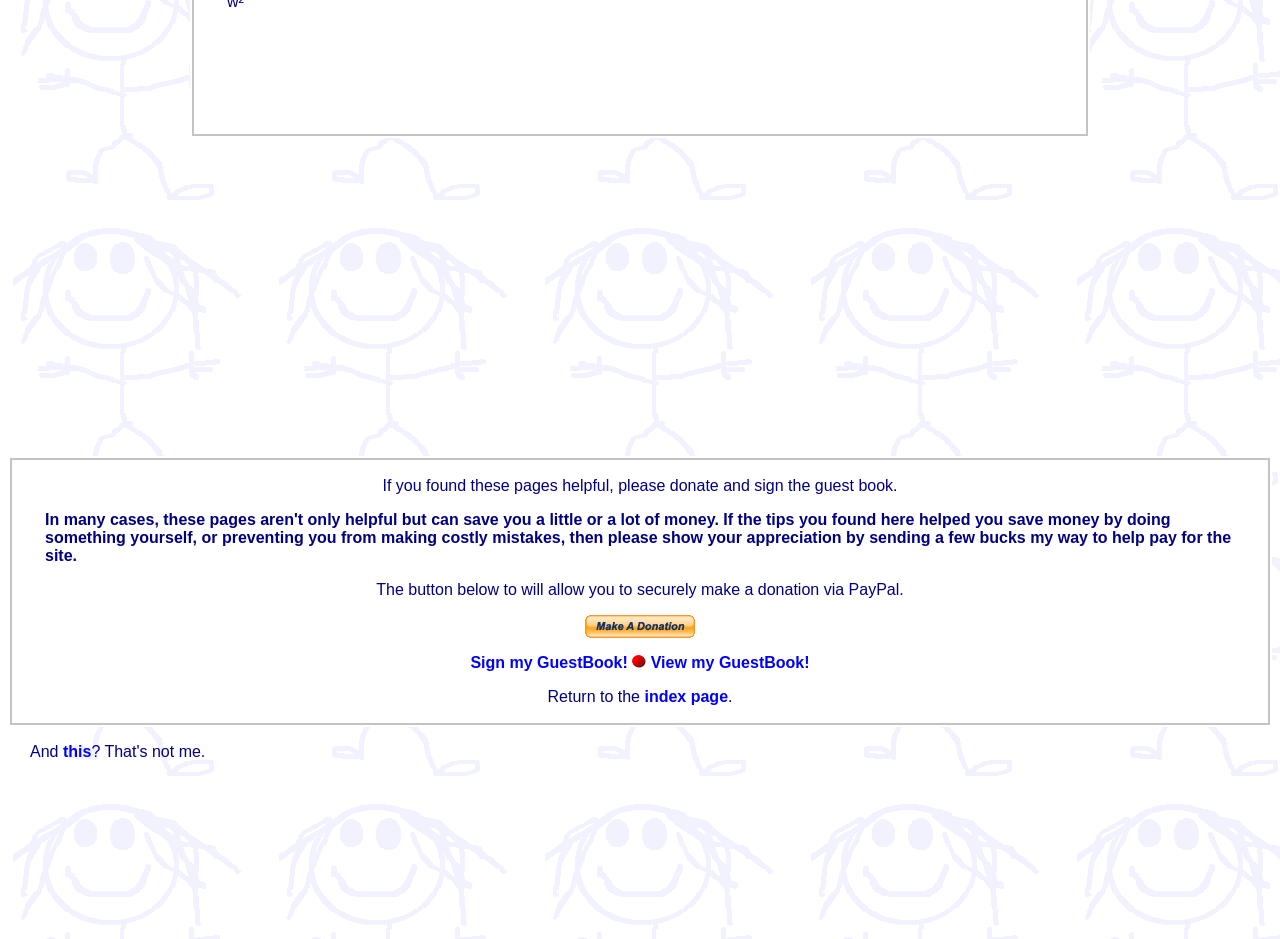Answer the following inquiry with a single word or phrase:
What is the purpose of the donation button?

To securely make a donation via PayPal